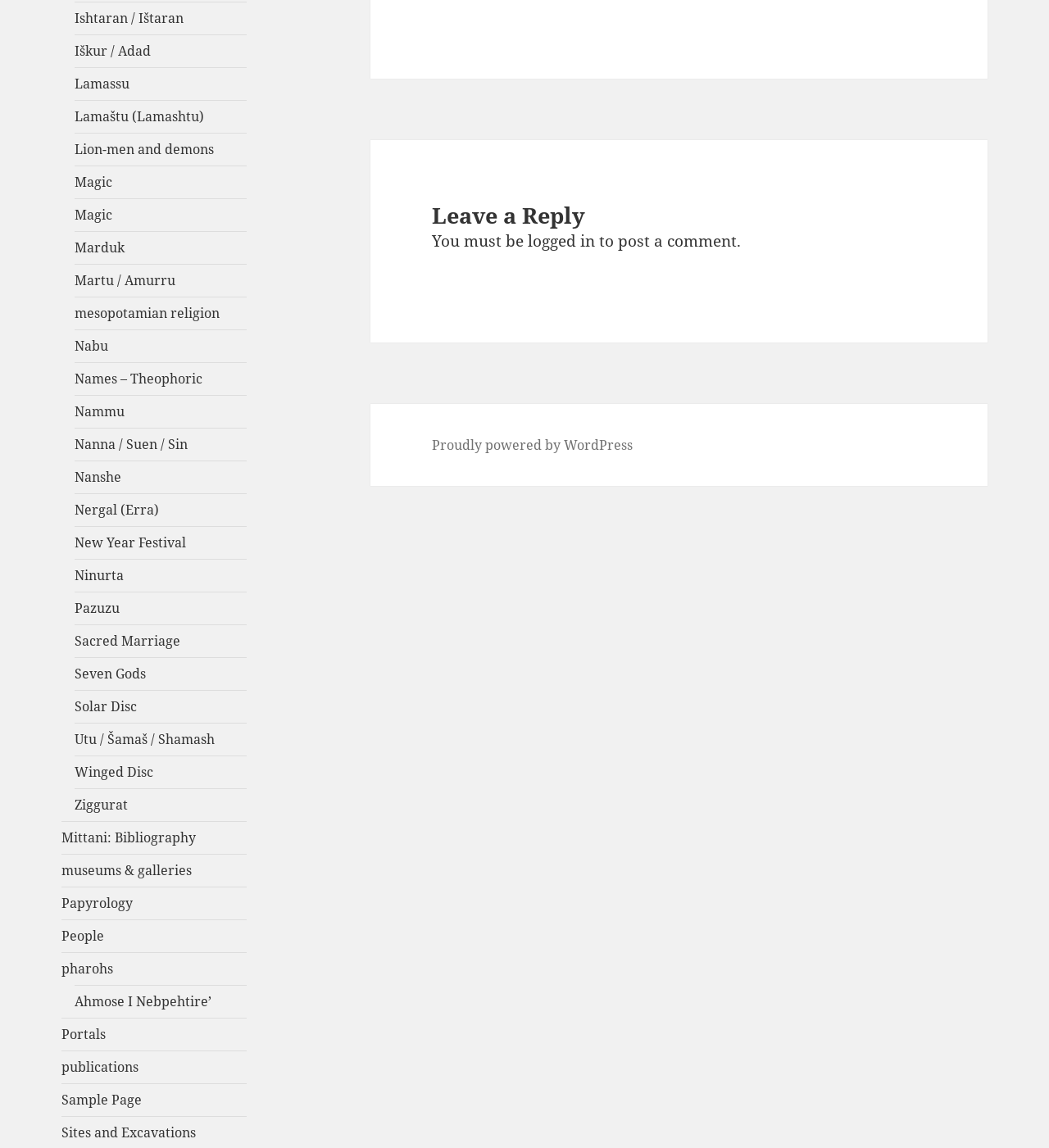Extract the bounding box for the UI element that matches this description: "Nergal (Erra)".

[0.071, 0.436, 0.152, 0.452]